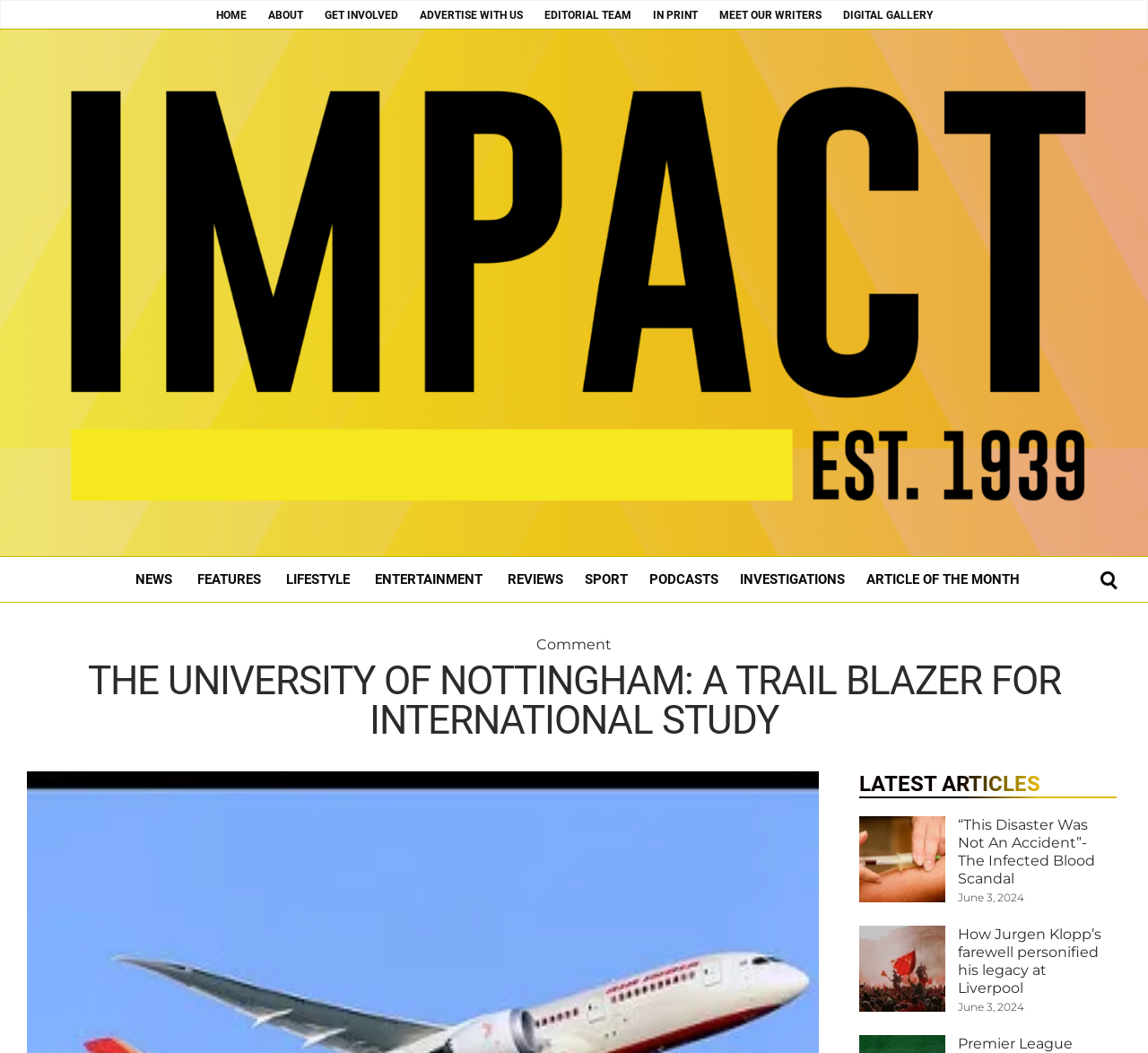Respond to the question below with a single word or phrase: What is the name of the magazine?

Impact Magazine